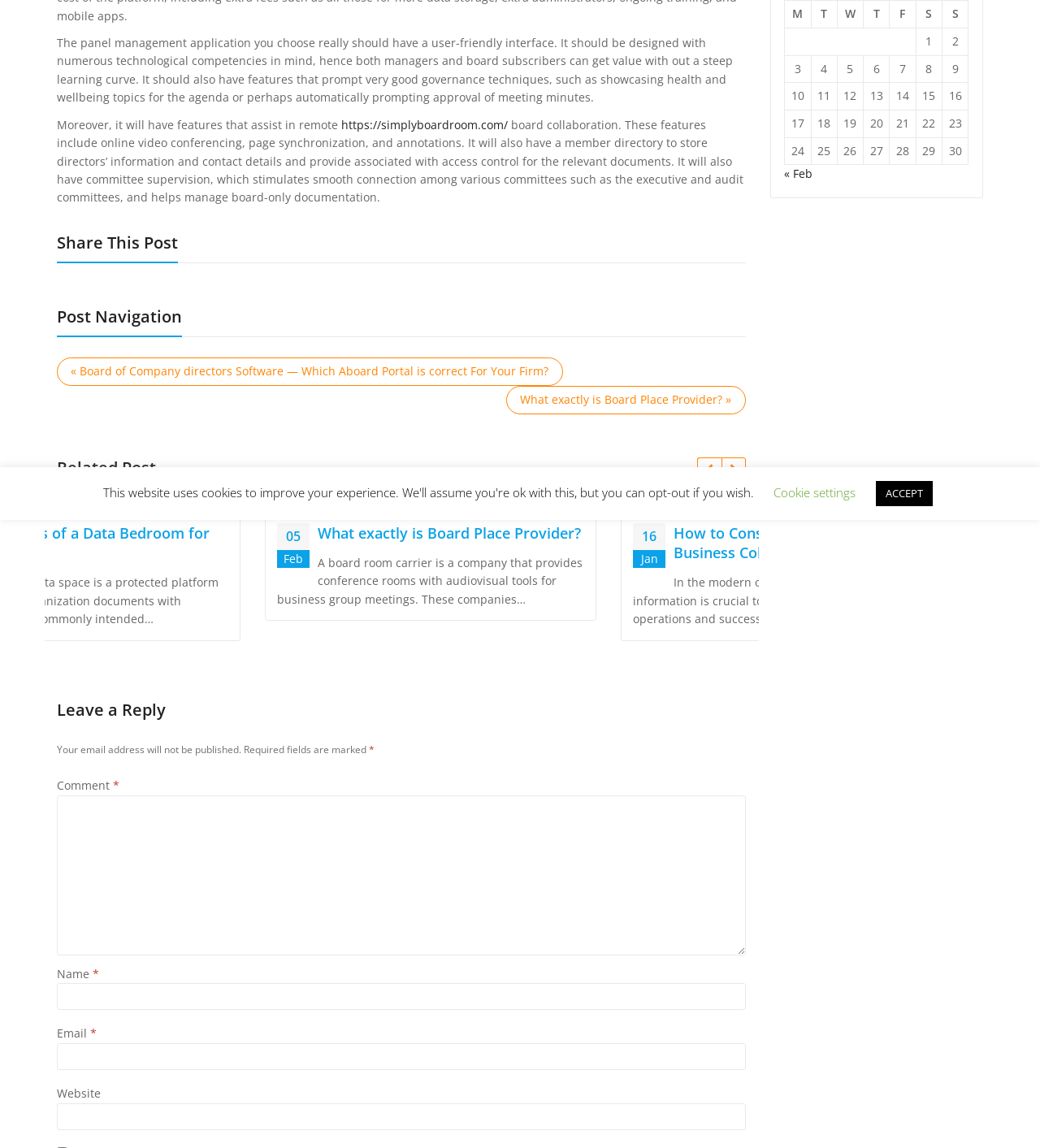Please find the bounding box coordinates (top-left x, top-left y, bottom-right x, bottom-right y) in the screenshot for the UI element described as follows: fsu football jersey

[0.055, 0.158, 0.152, 0.172]